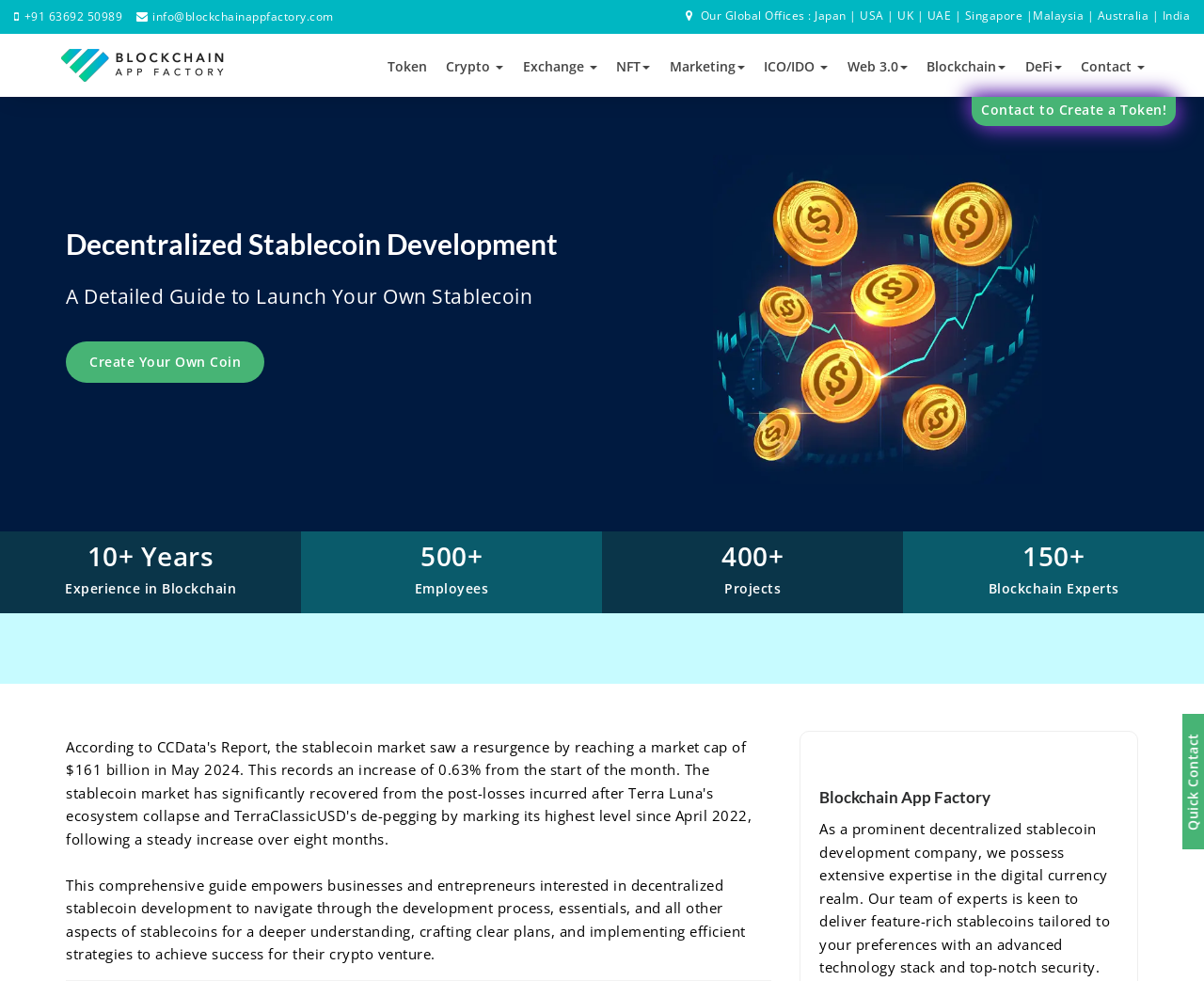Give a concise answer of one word or phrase to the question: 
How many employees does the company have?

500+